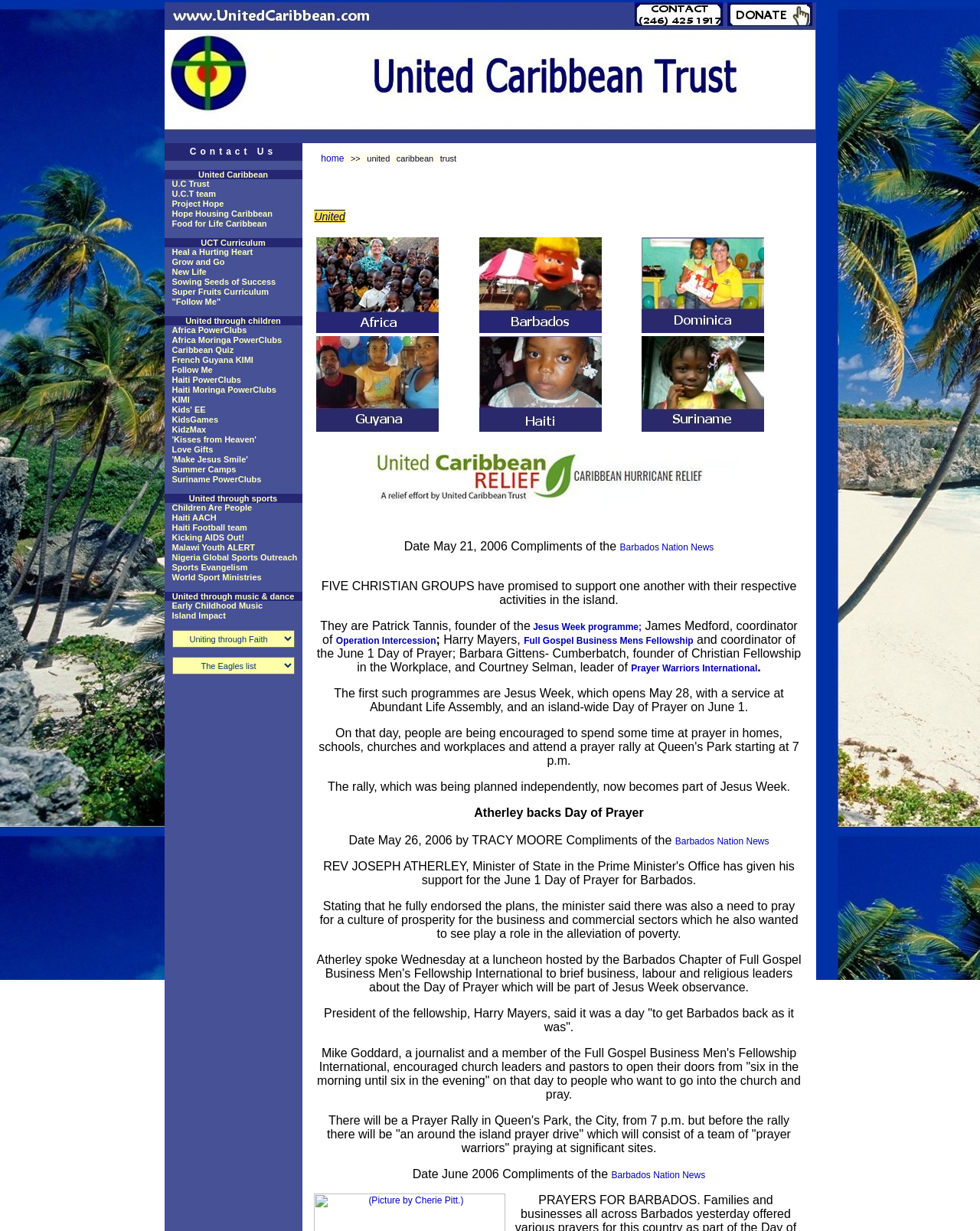Pinpoint the bounding box coordinates of the area that must be clicked to complete this instruction: "Visit U.C Trust".

[0.168, 0.146, 0.308, 0.153]